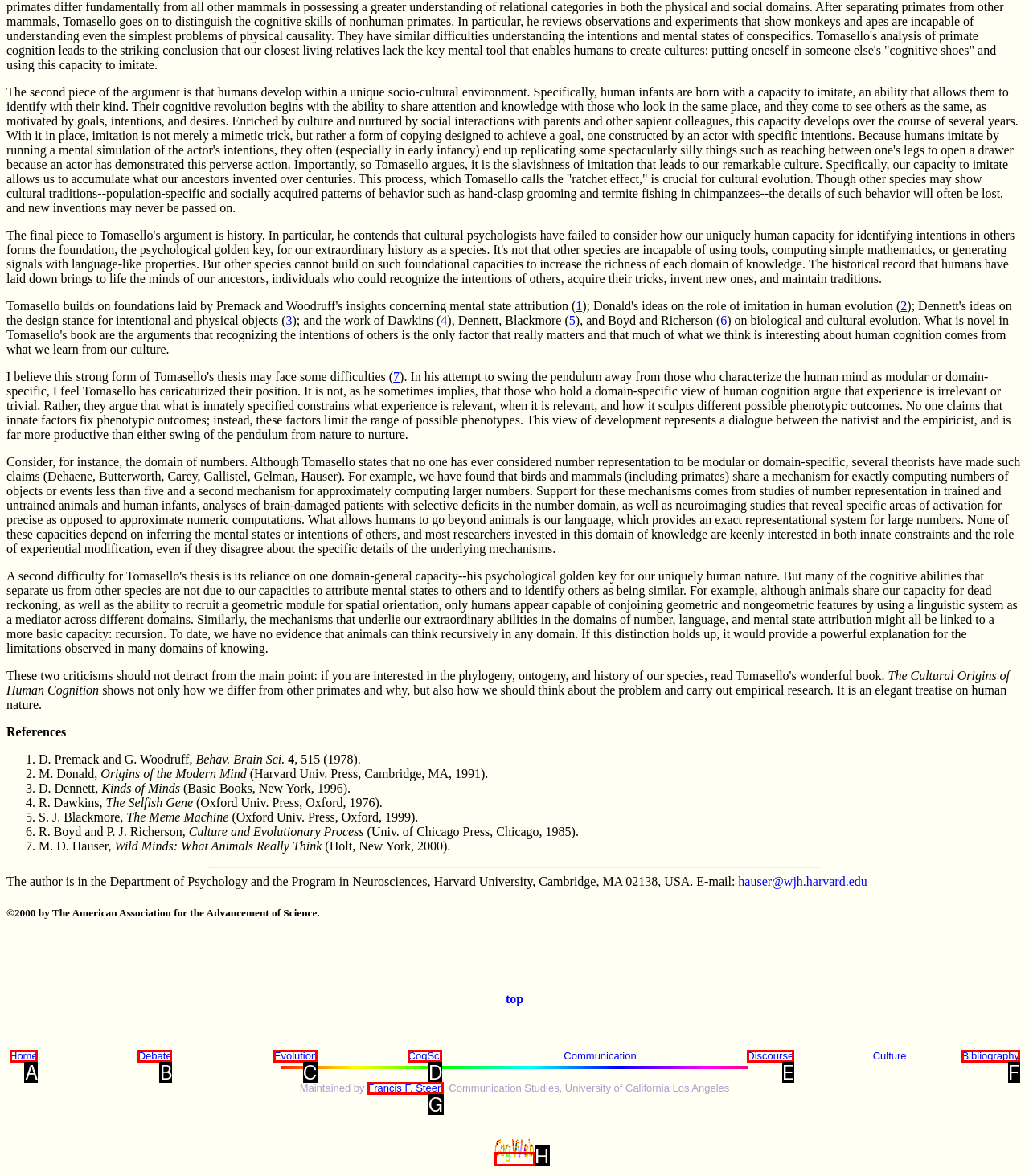Determine the option that aligns with this description: Contact Us for further Details
Reply with the option's letter directly.

None